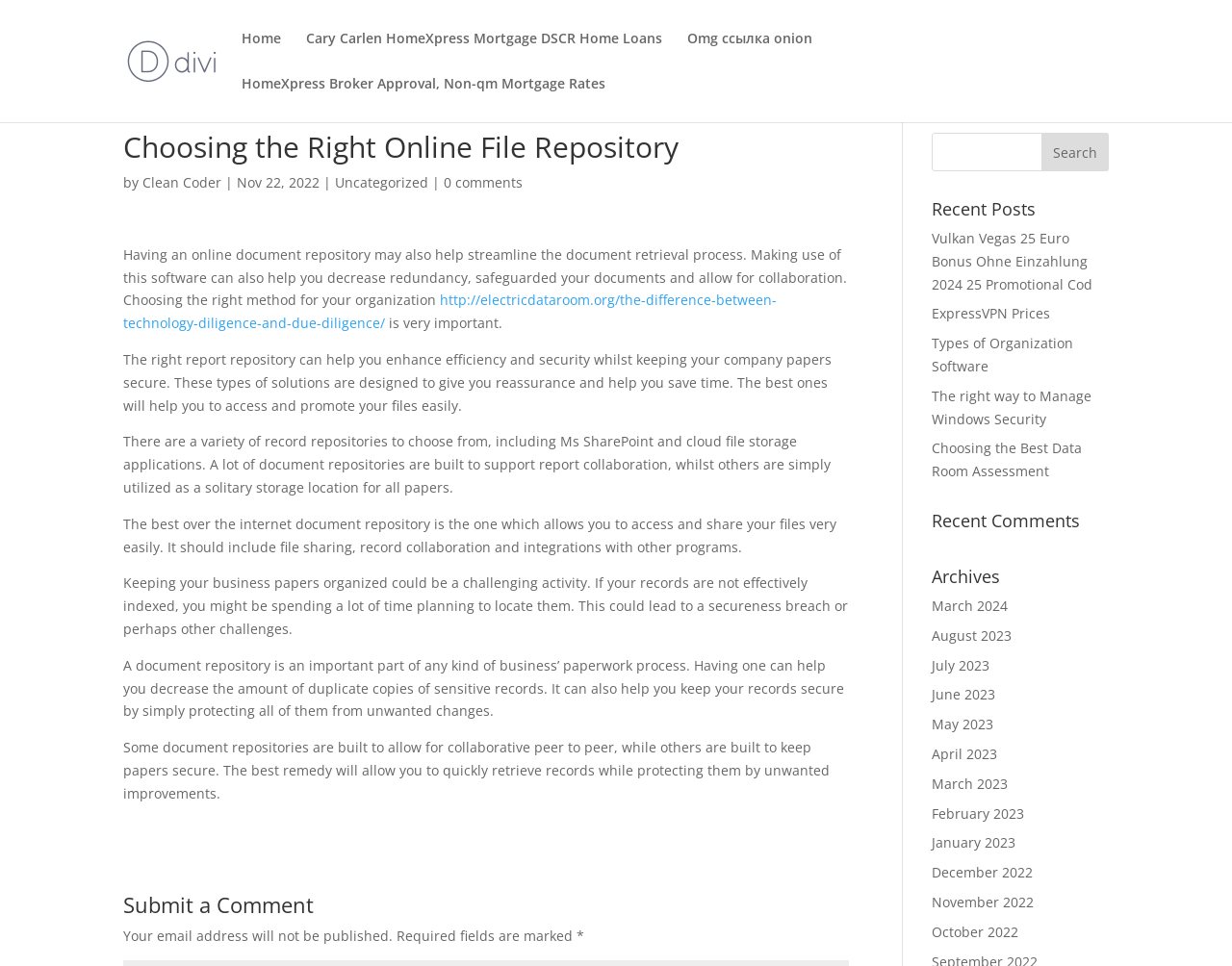What is the function of the button next to the search box?
Offer a detailed and full explanation in response to the question.

I found this answer by looking at the text on the button. The button has the text 'Search' on it, which suggests that its function is to initiate a search.